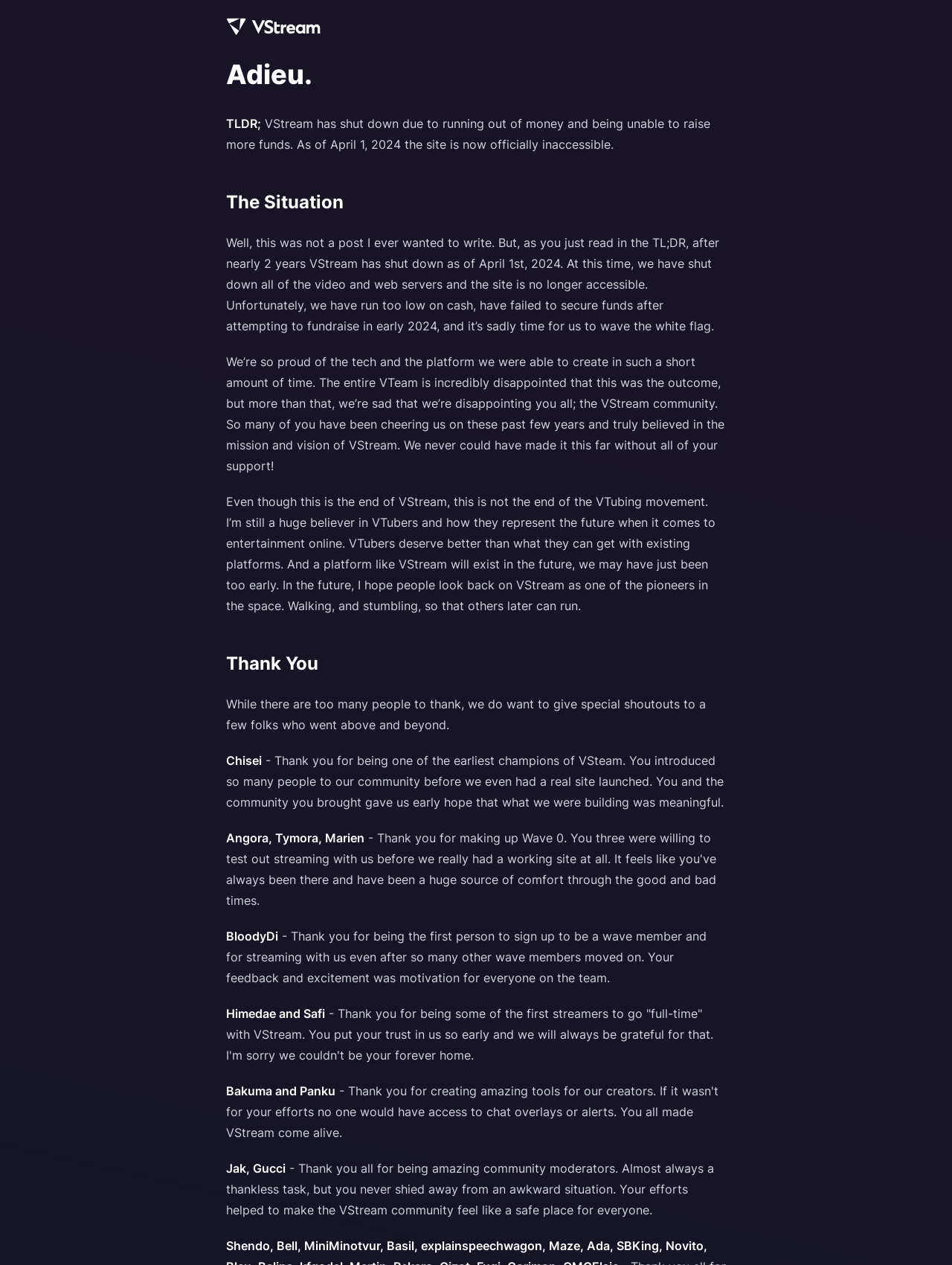Generate a comprehensive description of the webpage.

The webpage is a farewell message from VStream, a platform that has shut down due to financial difficulties. At the top left of the page, there is a VStream logo image. Next to it, there is a heading that reads "Adieu." Below the logo and heading, there is a brief summary of the situation, stating that VStream has shut down as of April 1, 2024, due to a lack of funds.

Following this summary, there is a section titled "The Situation," which provides a more detailed explanation of the shutdown. The text explains that the team has shut down all video and web servers, and the site is no longer accessible. The team expresses their disappointment and sadness at the outcome, but also pride in the technology and platform they created.

Below this section, there is a passage that acknowledges the VTubing movement and expresses hope that a platform like VStream will exist in the future. The team believes that VTubers deserve better than what they can get with existing platforms.

The next section is titled "Thank You," where the team expresses gratitude to several individuals who have supported VStream. These individuals are listed with brief descriptions of their contributions to the community. They include Chisei, who introduced many people to the community, and BloodyDi, who was the first person to sign up as a wave member and provided valuable feedback.

Overall, the webpage is a farewell message from VStream, explaining the reasons for its shutdown and expressing gratitude to its supporters. The tone is somber and reflective, with a sense of disappointment and sadness at the outcome.